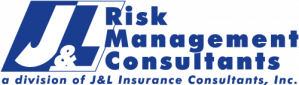Based on the image, please elaborate on the answer to the following question:
What is the affiliation of J&L Risk Management Consultants?

The logo includes the tagline 'a division of J&L Insurance Consultants, Inc.', which indicates that J&L Risk Management Consultants is a division of the broader insurance consulting firm, J&L Insurance Consultants, Inc.